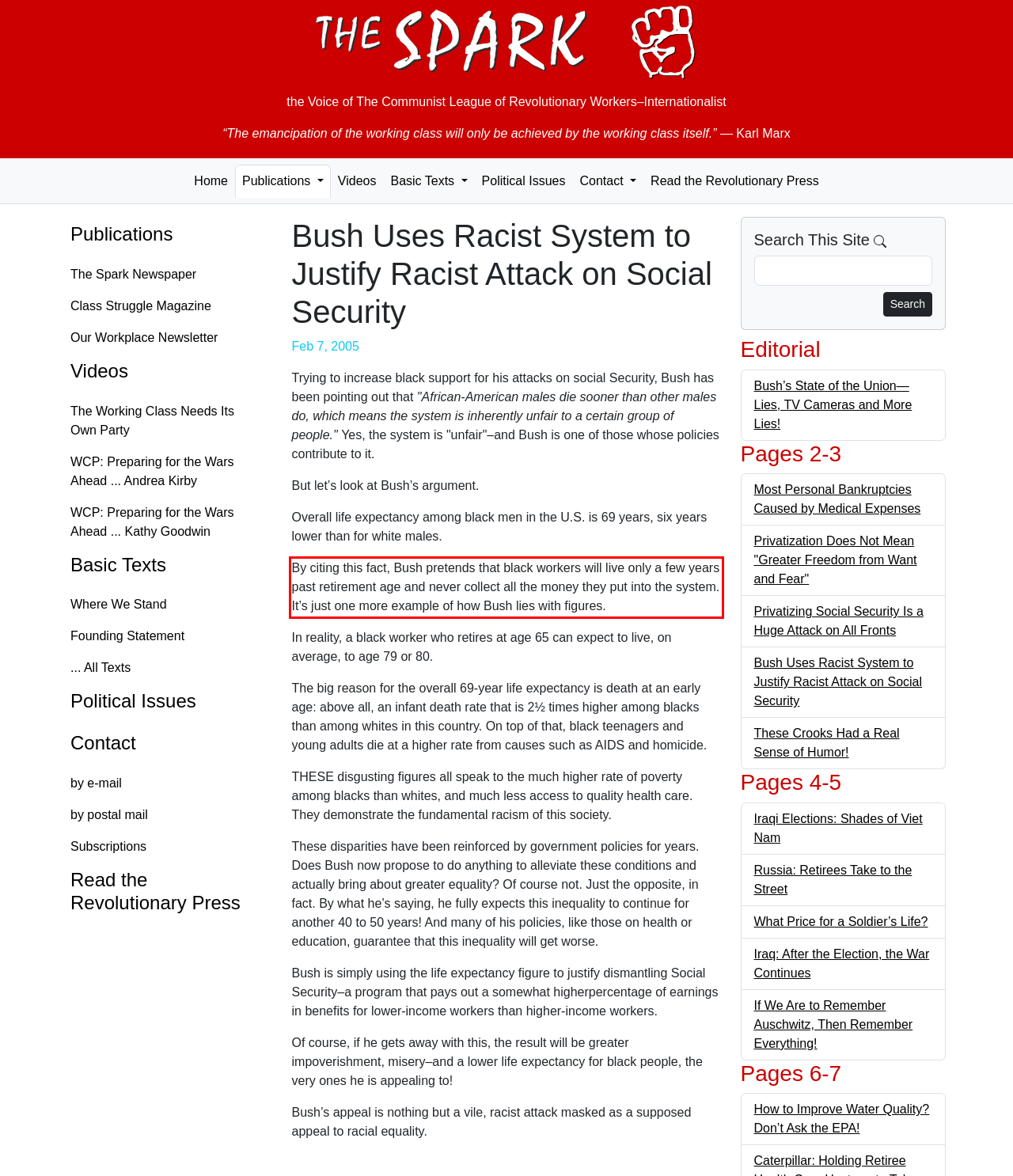Extract and provide the text found inside the red rectangle in the screenshot of the webpage.

By citing this fact, Bush pretends that black workers will live only a few years past retirement age and never collect all the money they put into the system. It’s just one more example of how Bush lies with figures.